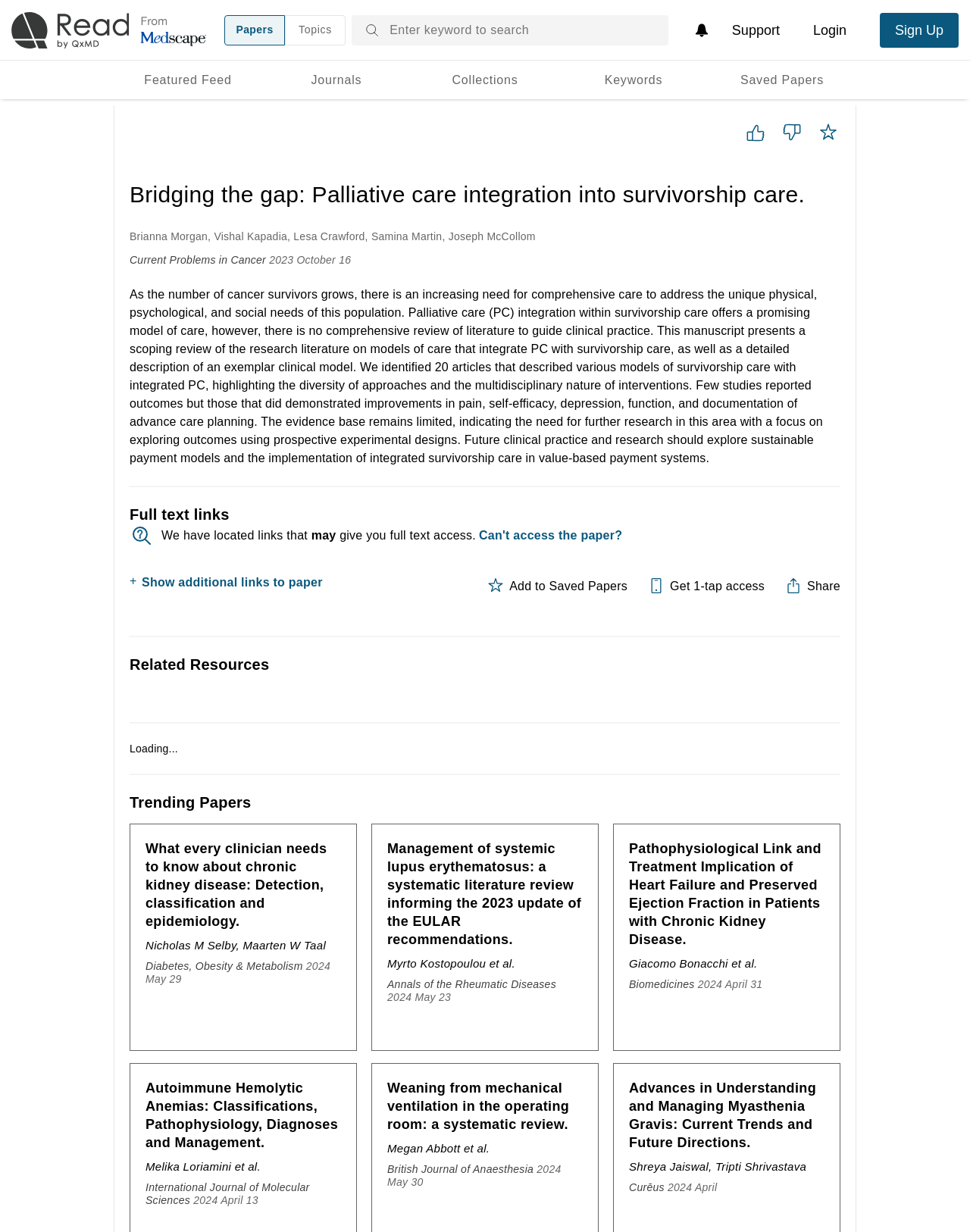Please identify the coordinates of the bounding box for the clickable region that will accomplish this instruction: "View your notifications and profile settings".

[0.708, 0.012, 0.739, 0.037]